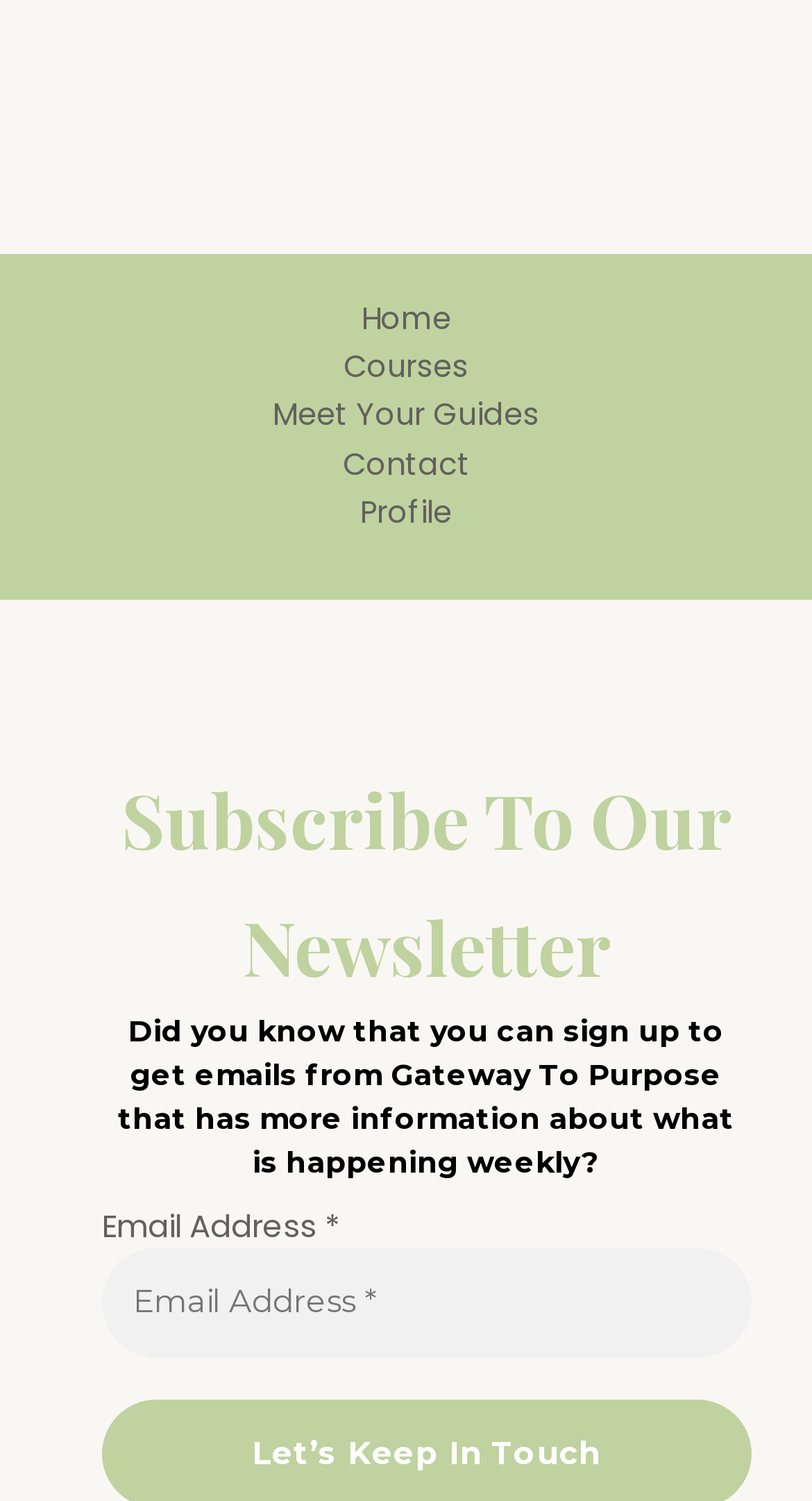What is the topic of the newsletter?
Answer the question with a detailed and thorough explanation.

The newsletter subscription section is located below the navigation section and contains a heading 'Subscribe To Our Newsletter' and a description 'Did you know that you can sign up to get emails from Gateway To Purpose that has more information about what is happening weekly?'. This suggests that the newsletter is related to Gateway To Purpose and provides weekly updates.